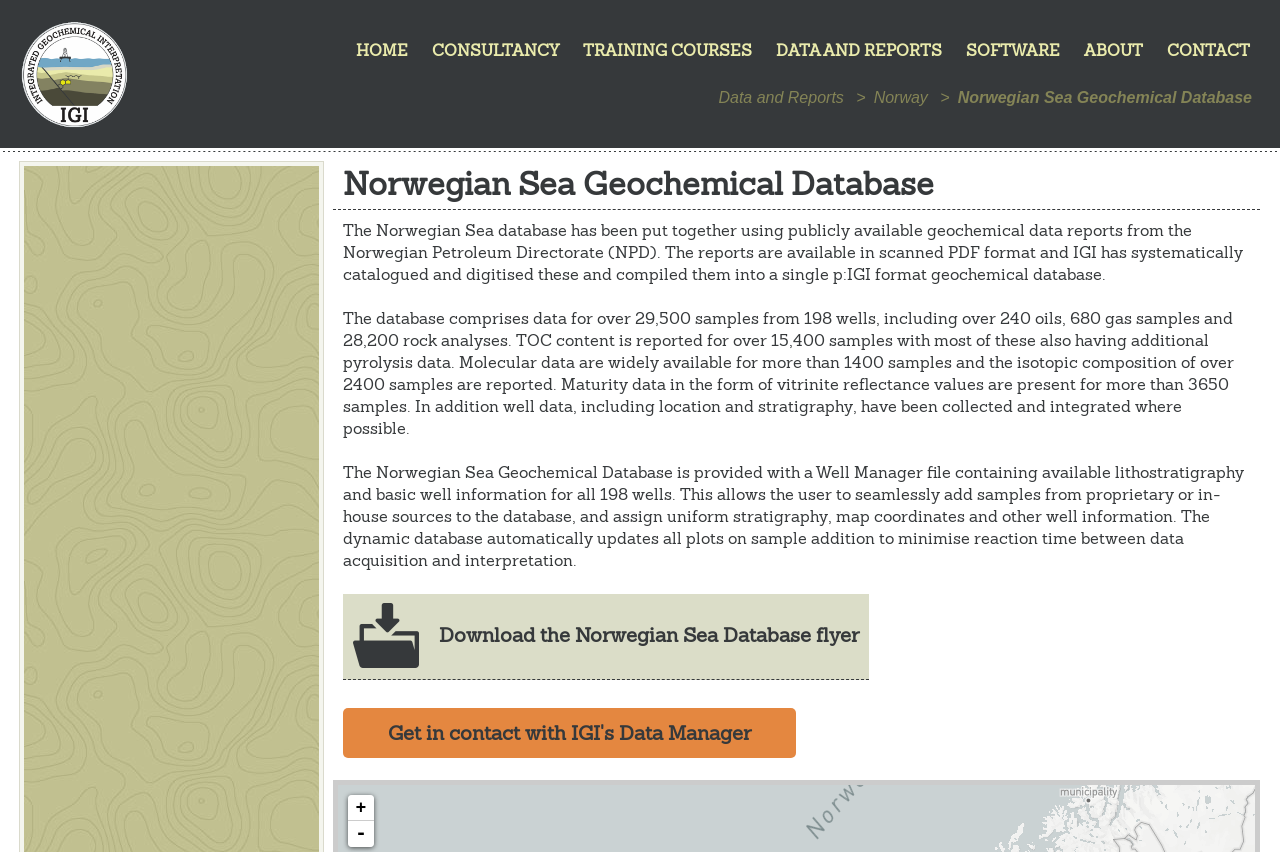Please locate the bounding box coordinates of the element's region that needs to be clicked to follow the instruction: "Click on the 'Coyote Hills' link". The bounding box coordinates should be provided as four float numbers between 0 and 1, i.e., [left, top, right, bottom].

None